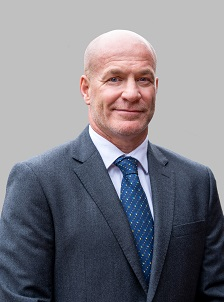Refer to the image and answer the question with as much detail as possible: What is the color of the tie?

The CEO's tie is blue in color, which is a subtle yet distinctive feature of his attire, adding a touch of personality to his overall professional appearance.